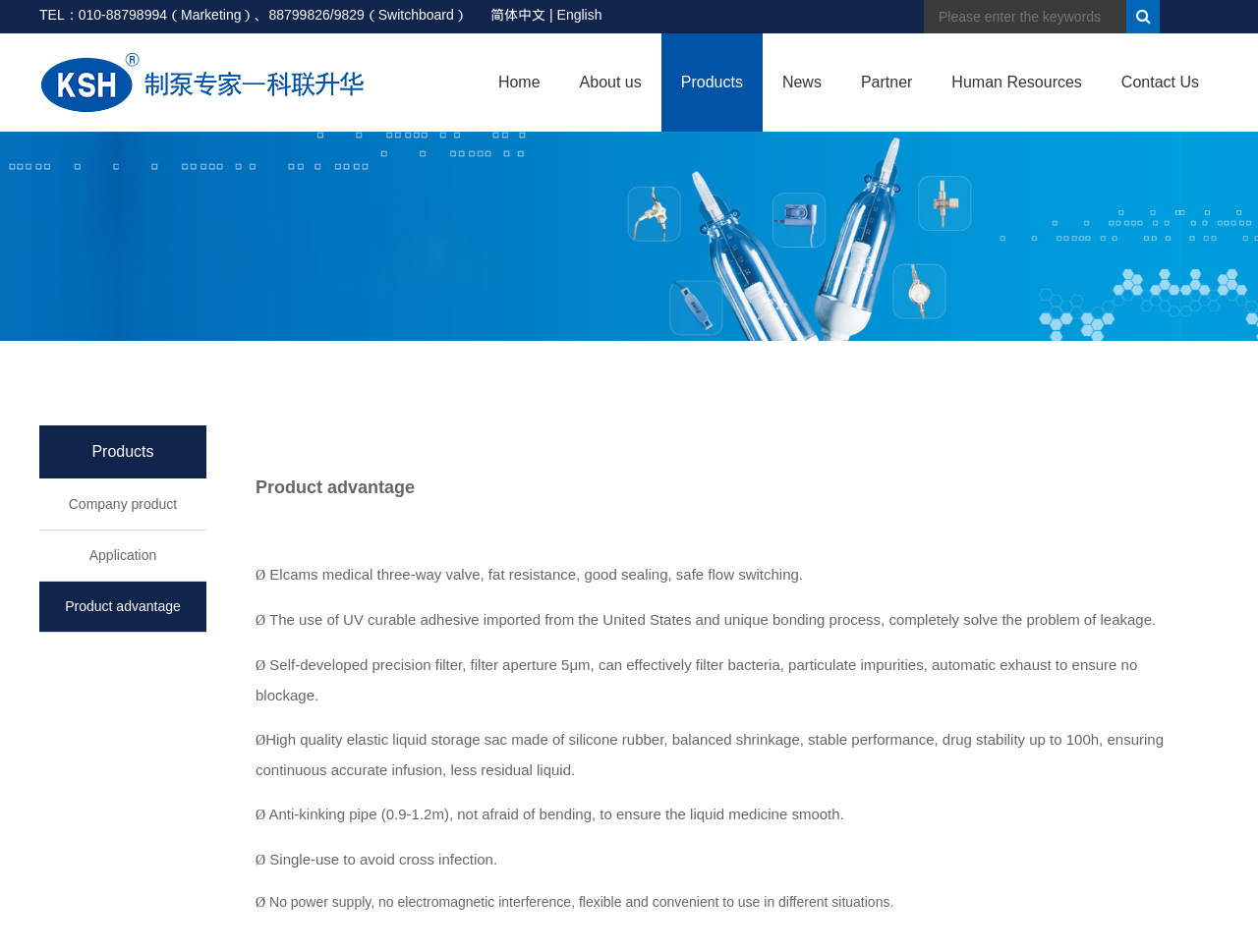From the element description name="kw" placeholder="Please enter the keywords", predict the bounding box coordinates of the UI element. The coordinates must be specified in the format (top-left x, top-left y, bottom-right x, bottom-right y) and should be within the 0 to 1 range.

[0.734, 0.0, 0.895, 0.035]